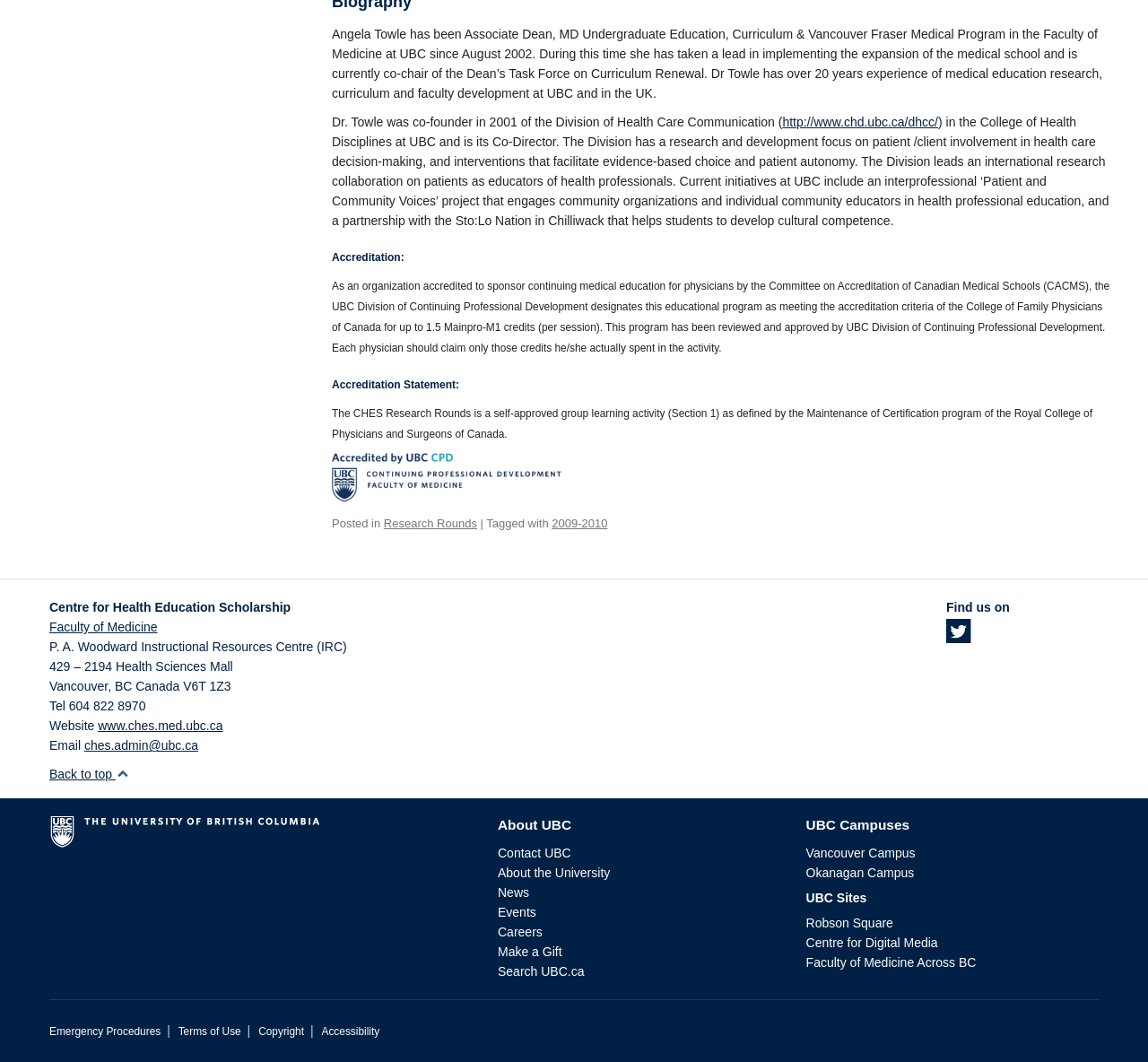Indicate the bounding box coordinates of the clickable region to achieve the following instruction: "Visit the Faculty of Medicine website."

[0.043, 0.584, 0.137, 0.597]